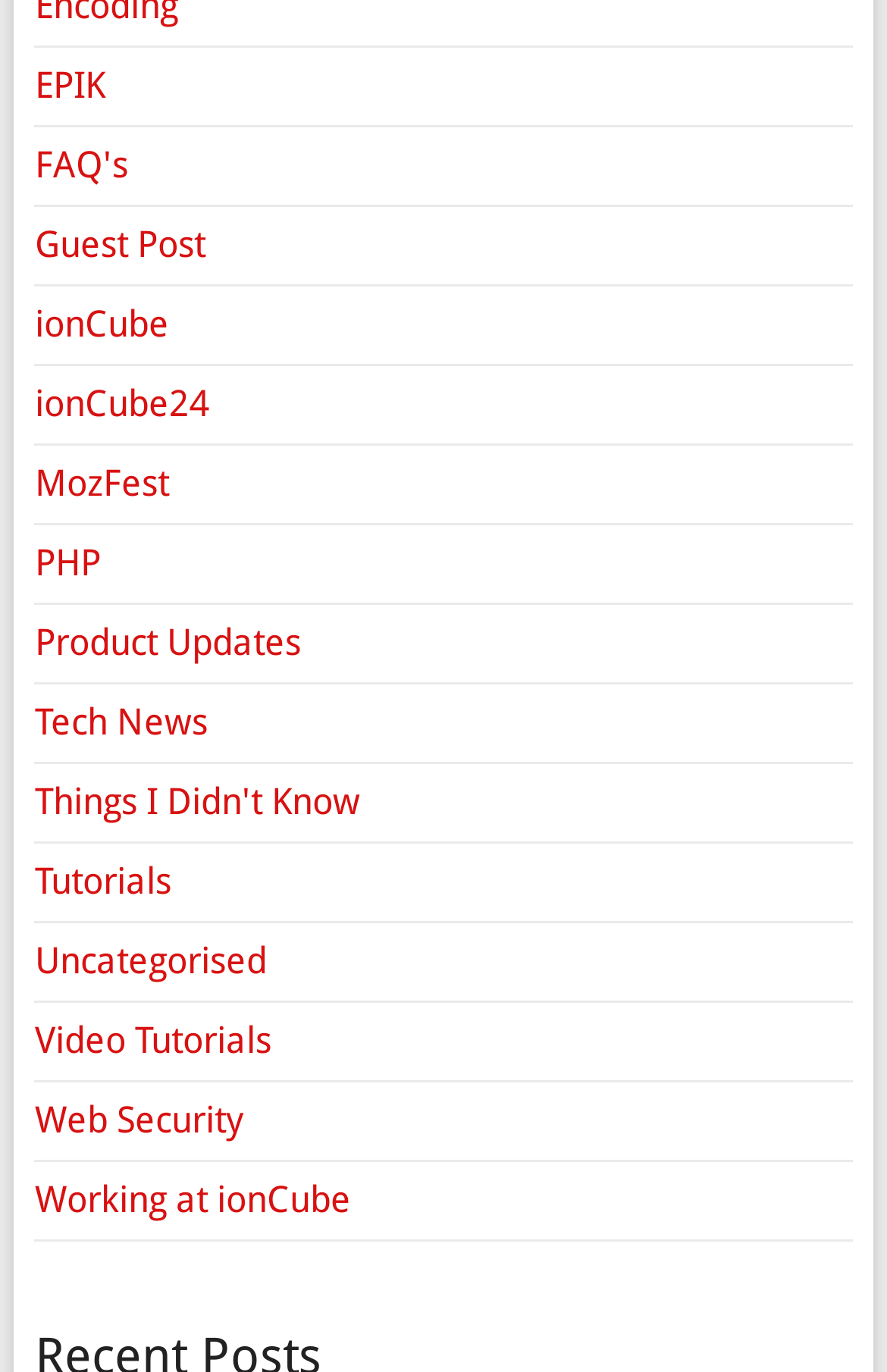Determine the bounding box coordinates of the clickable region to execute the instruction: "learn about ionCube". The coordinates should be four float numbers between 0 and 1, denoted as [left, top, right, bottom].

[0.039, 0.221, 0.191, 0.252]